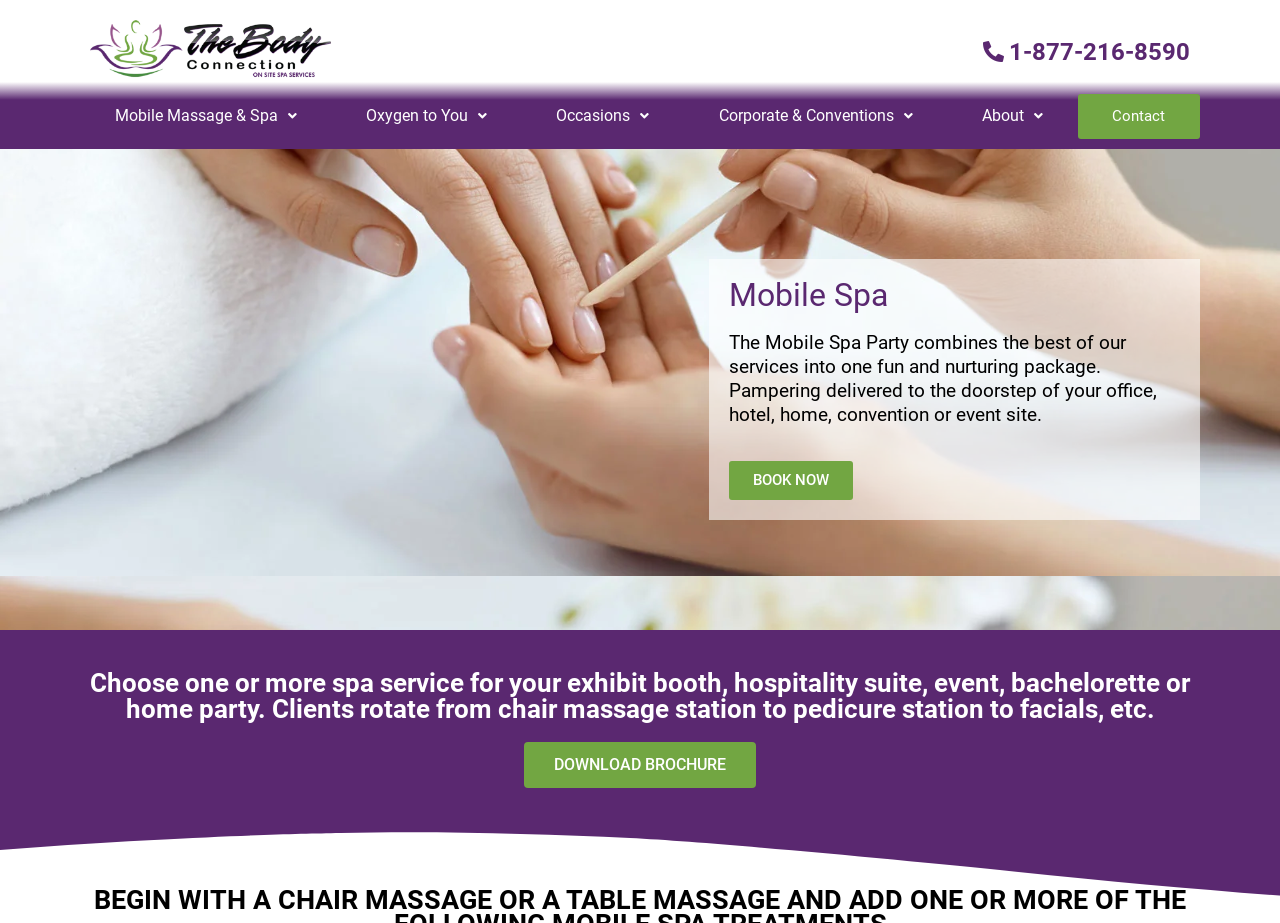Give a one-word or one-phrase response to the question: 
How can I book a mobile spa?

BOOK NOW